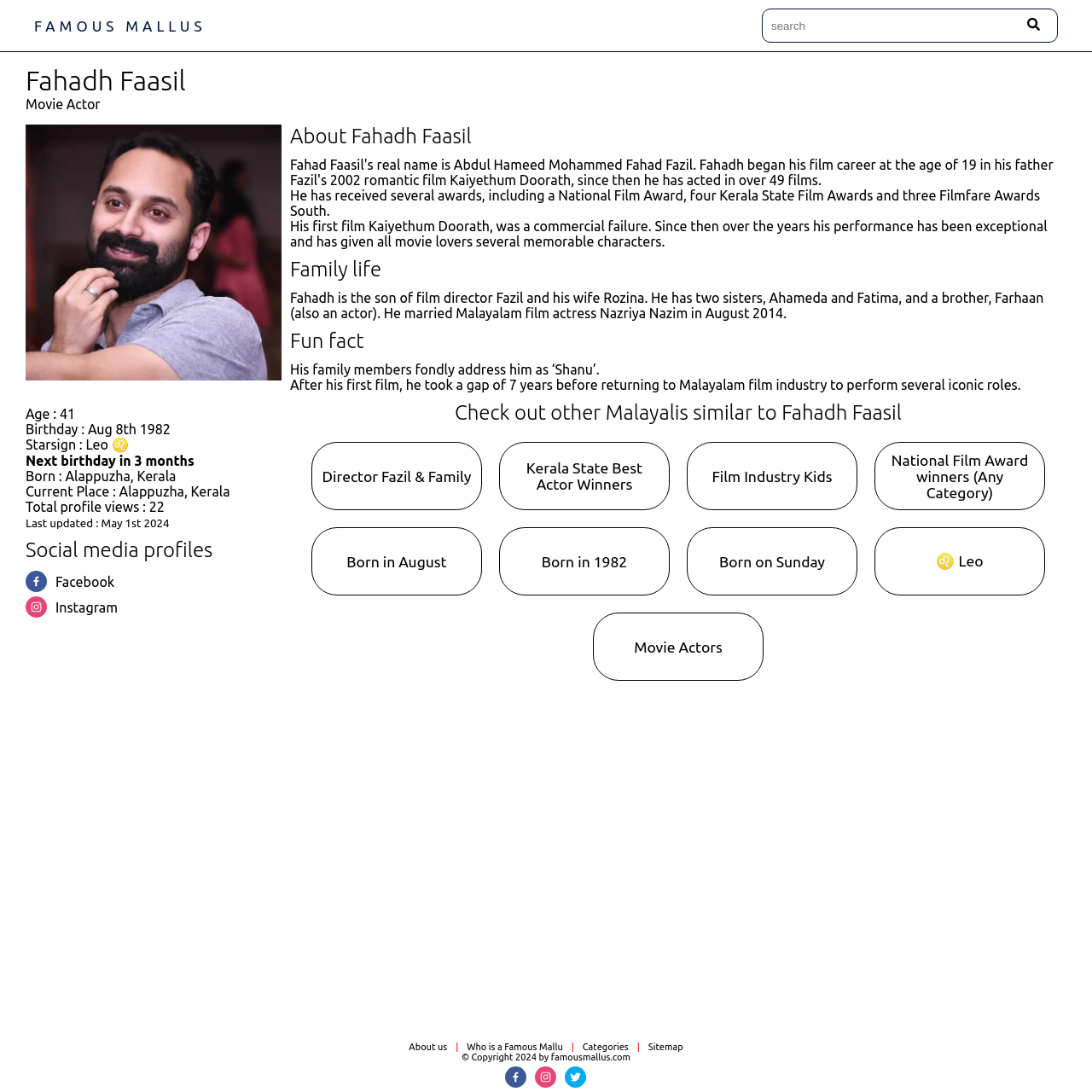Can you find the bounding box coordinates for the element that needs to be clicked to execute this instruction: "Follow famousmallus.com on Instagram"? The coordinates should be given as four float numbers between 0 and 1, i.e., [left, top, right, bottom].

[0.49, 0.977, 0.51, 0.996]